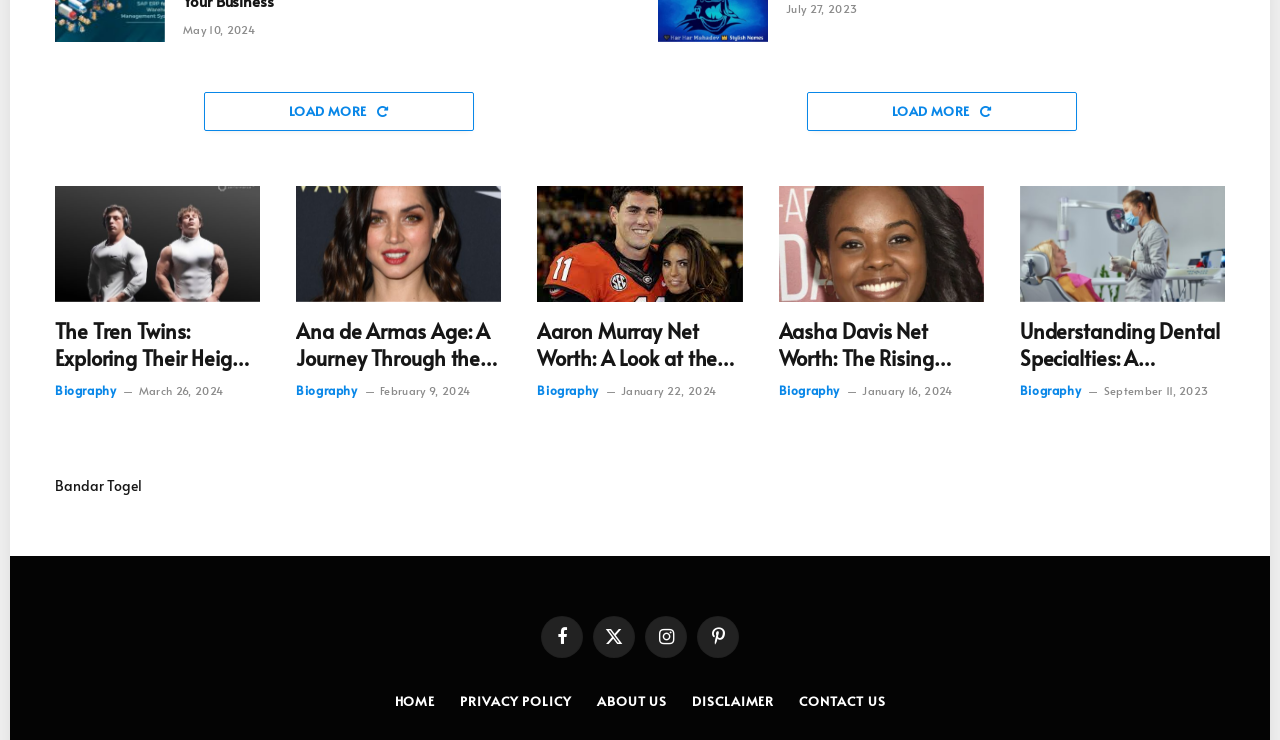Provide the bounding box coordinates for the area that should be clicked to complete the instruction: "Go to home page".

[0.308, 0.935, 0.34, 0.959]